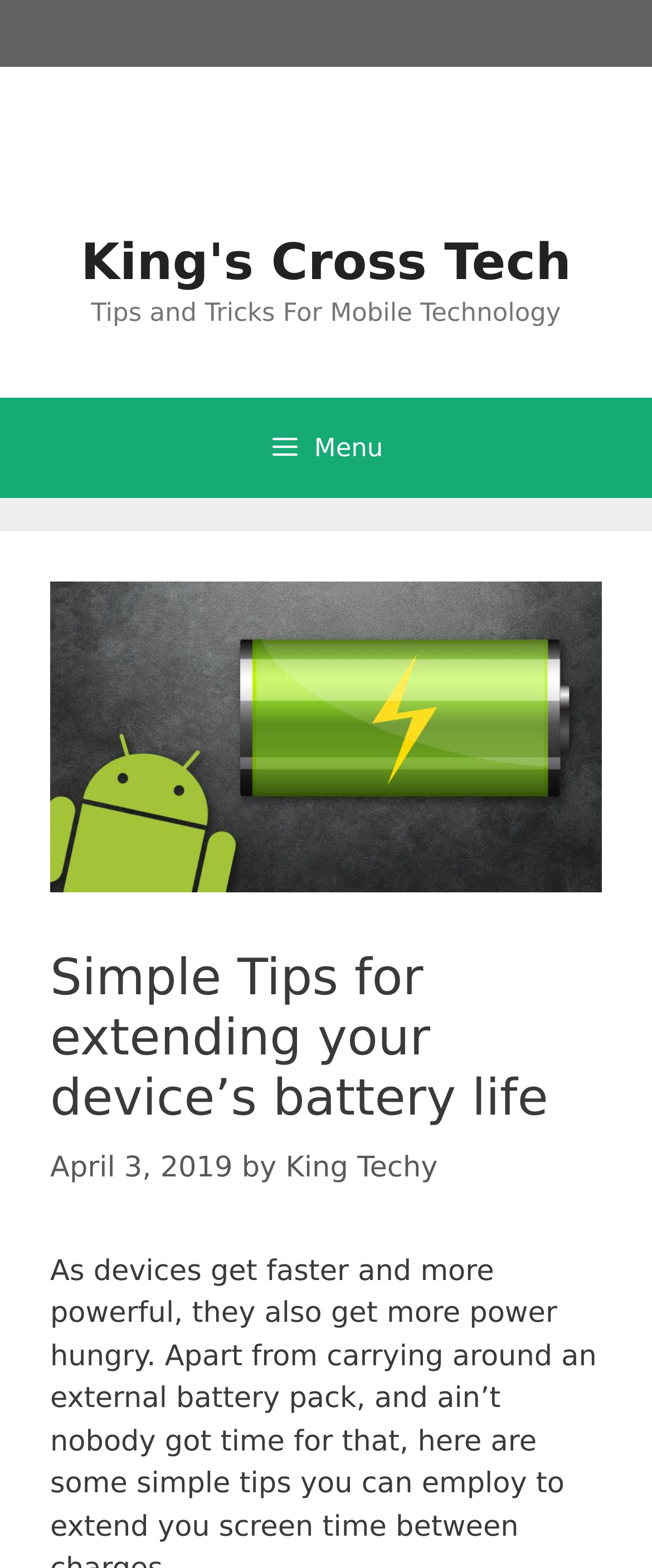Locate the bounding box of the UI element defined by this description: "Menu". The coordinates should be given as four float numbers between 0 and 1, formatted as [left, top, right, bottom].

[0.0, 0.254, 1.0, 0.318]